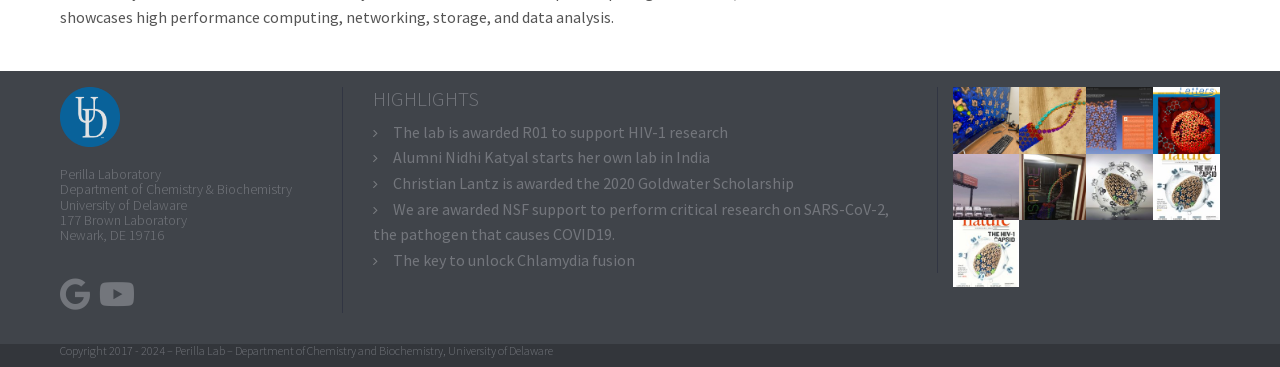What is the address of the Perilla Laboratory?
Could you answer the question with a detailed and thorough explanation?

From the heading element, we can see that the address of the Perilla Laboratory is 177 Brown Laboratory, Newark, DE 19716, which is part of the University of Delaware.